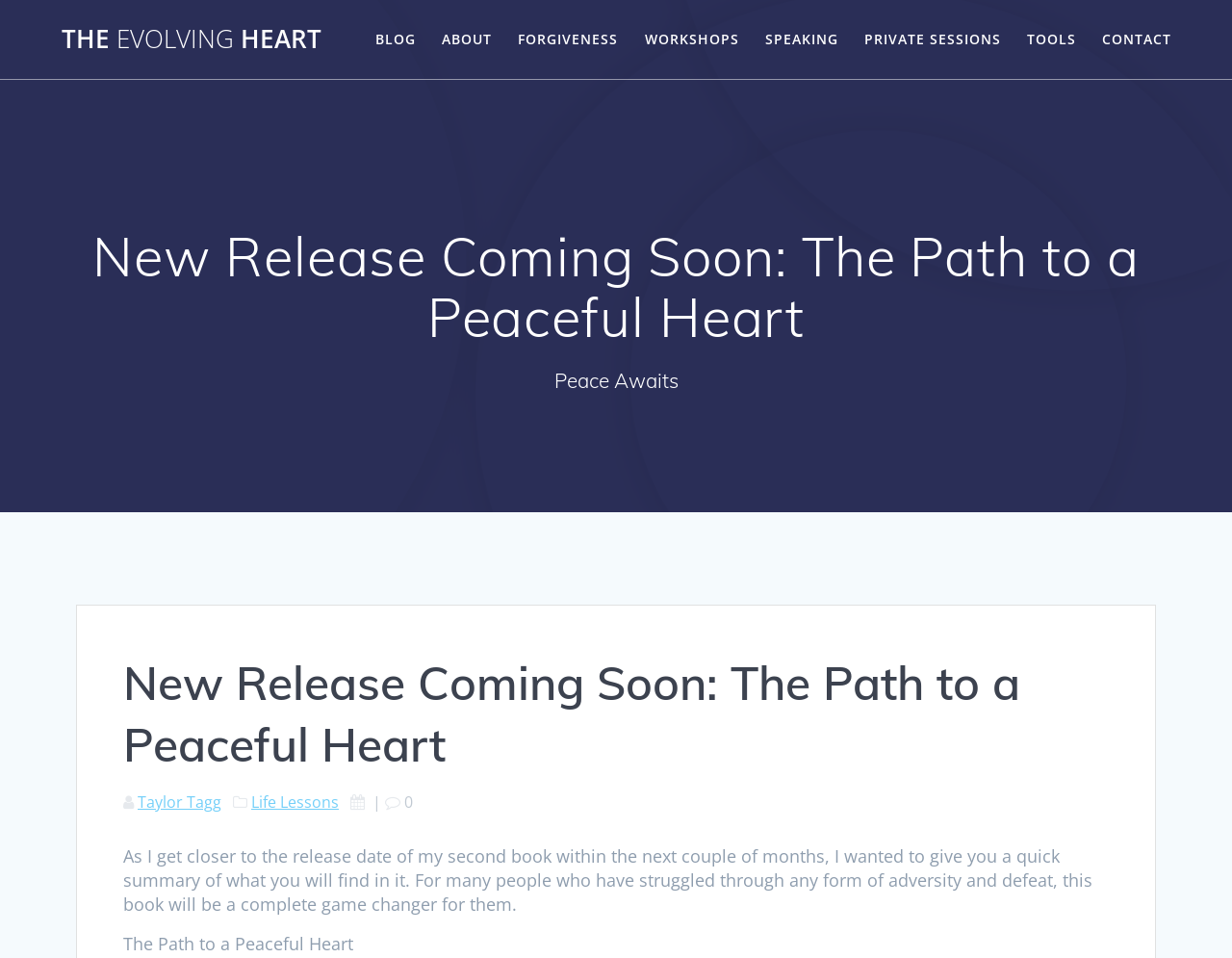Please identify the bounding box coordinates of the element I should click to complete this instruction: 'go to THE EVOLVING HEART page'. The coordinates should be given as four float numbers between 0 and 1, like this: [left, top, right, bottom].

[0.05, 0.028, 0.261, 0.054]